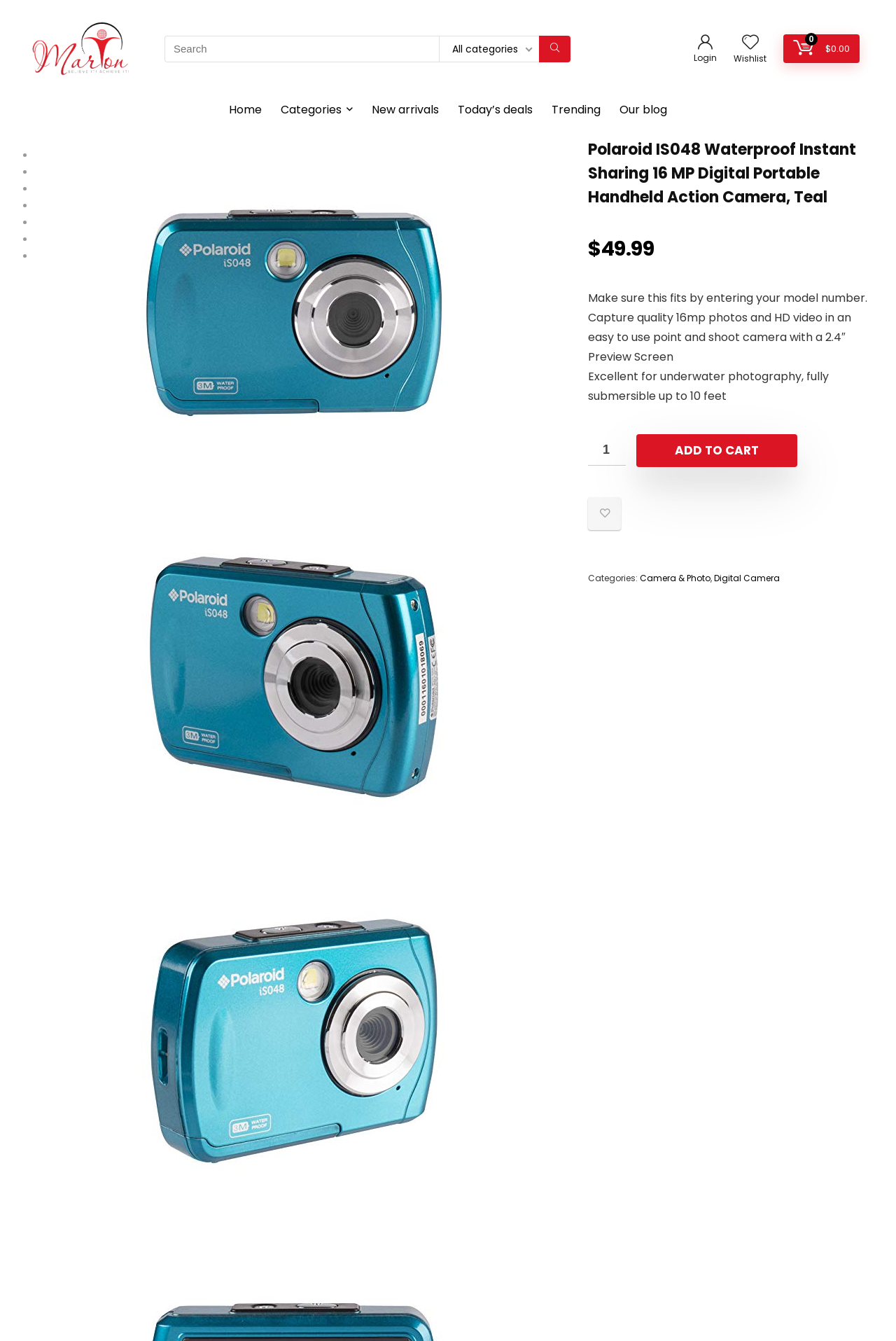Can you find and generate the webpage's heading?

Polaroid IS048 Waterproof Instant Sharing 16 MP Digital Portable Handheld Action Camera, Teal